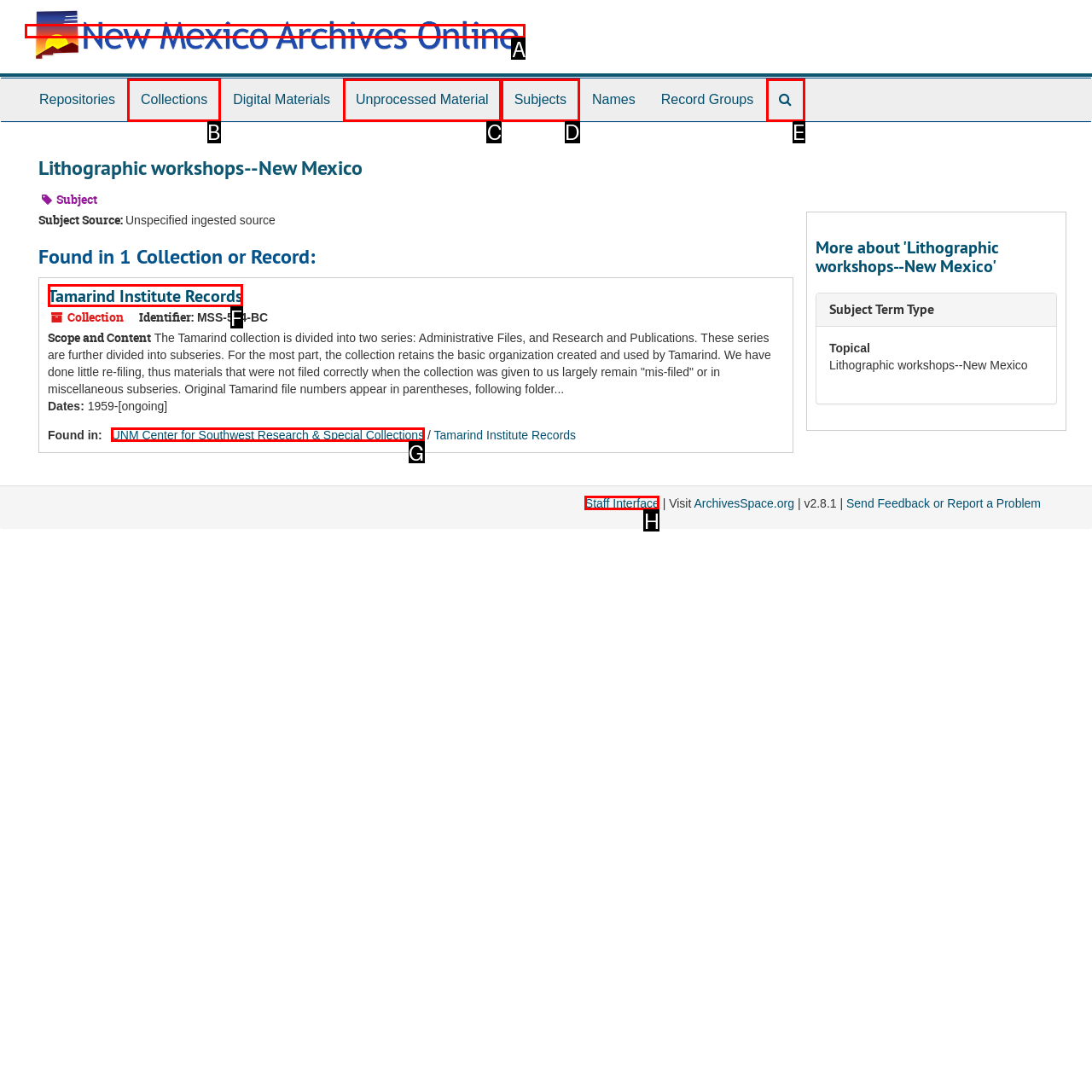Determine which UI element you should click to perform the task: Go back to NM Archives Online
Provide the letter of the correct option from the given choices directly.

A